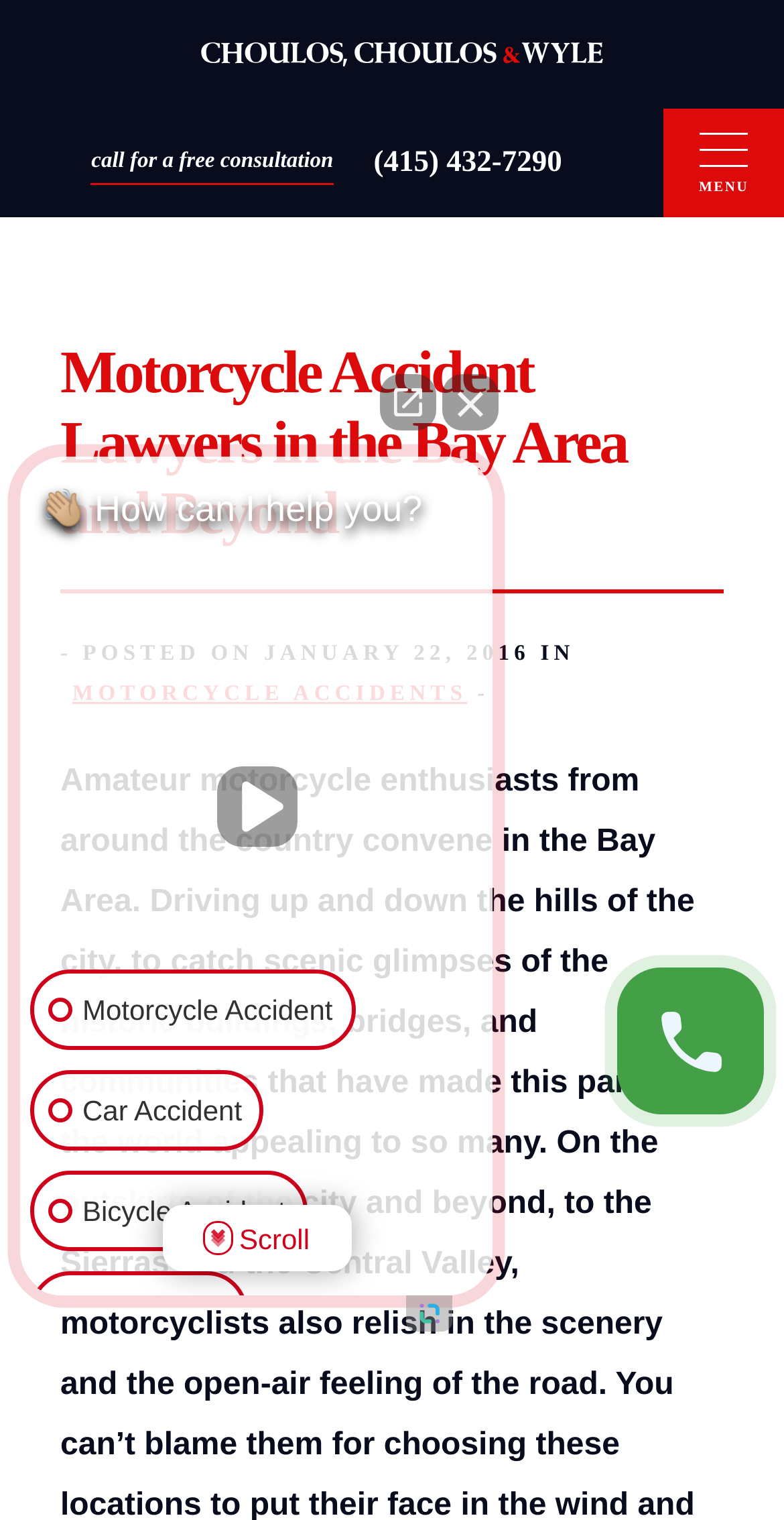What is the phone number for a free consultation?
Based on the visual information, provide a detailed and comprehensive answer.

I found the phone number by looking at the link element with the text '(415) 432-7290' which is located at the top of the page, next to the 'call for a free consultation' text.